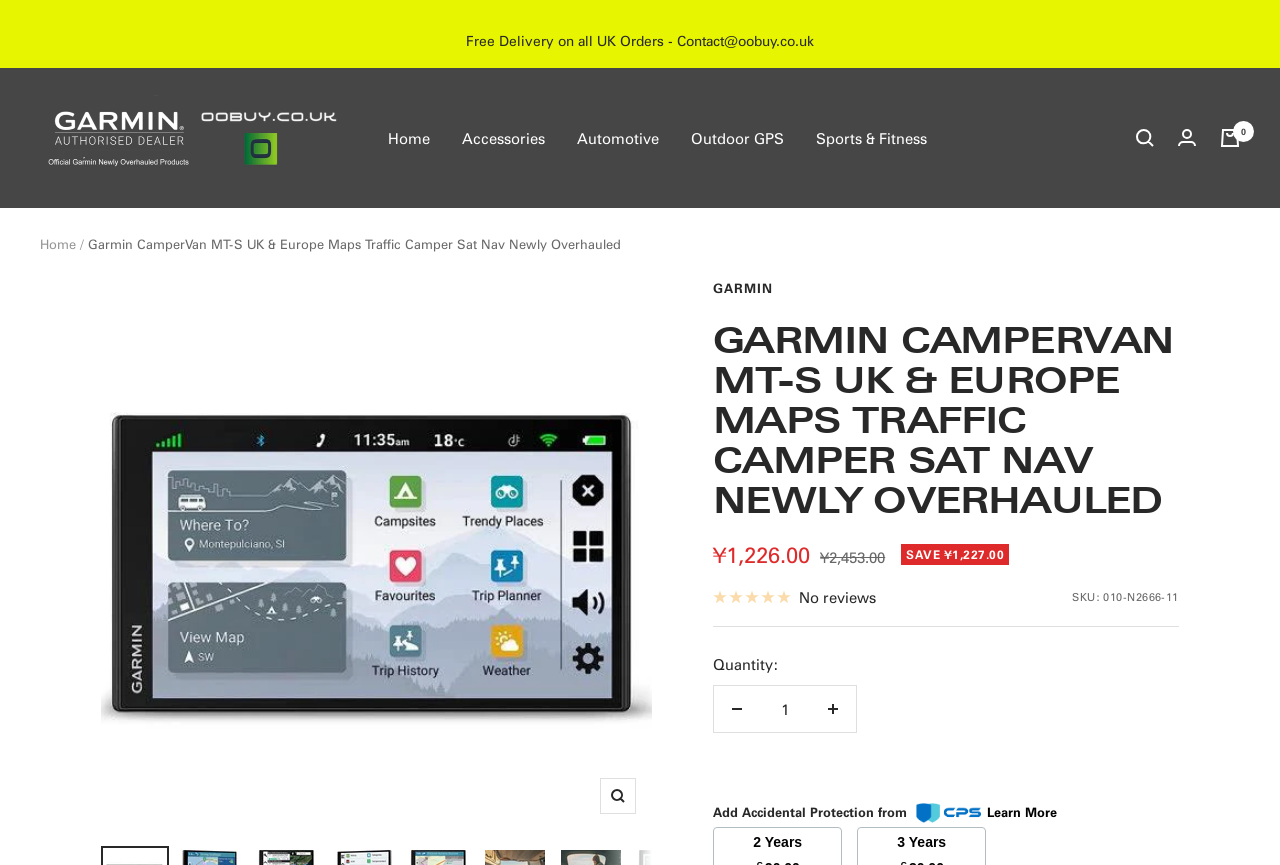Specify the bounding box coordinates (top-left x, top-left y, bottom-right x, bottom-right y) of the UI element in the screenshot that matches this description: Sports & Fitness

[0.638, 0.144, 0.724, 0.174]